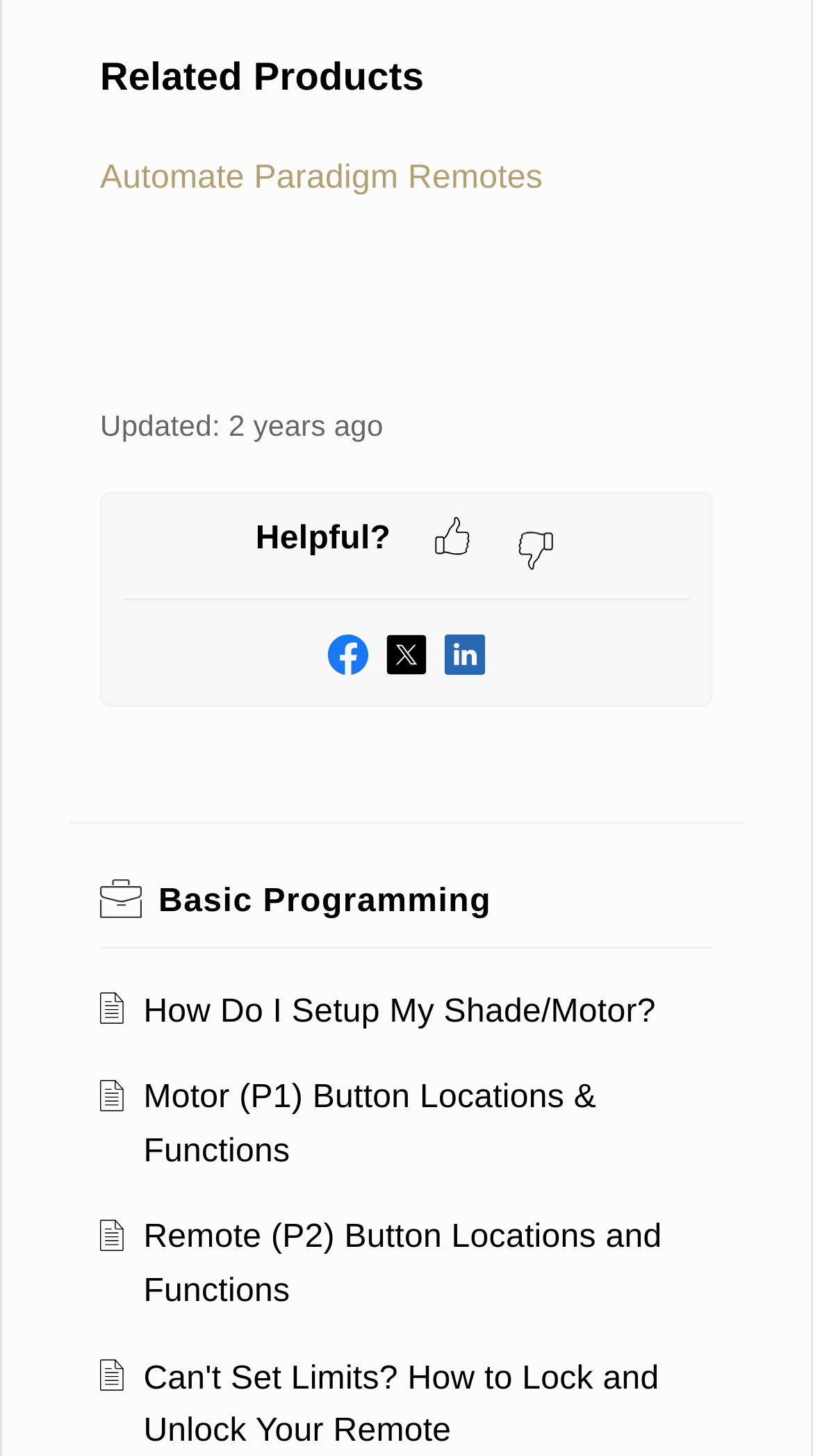Please predict the bounding box coordinates of the element's region where a click is necessary to complete the following instruction: "Read Basic Programming". The coordinates should be represented by four float numbers between 0 and 1, i.e., [left, top, right, bottom].

[0.195, 0.607, 0.604, 0.631]